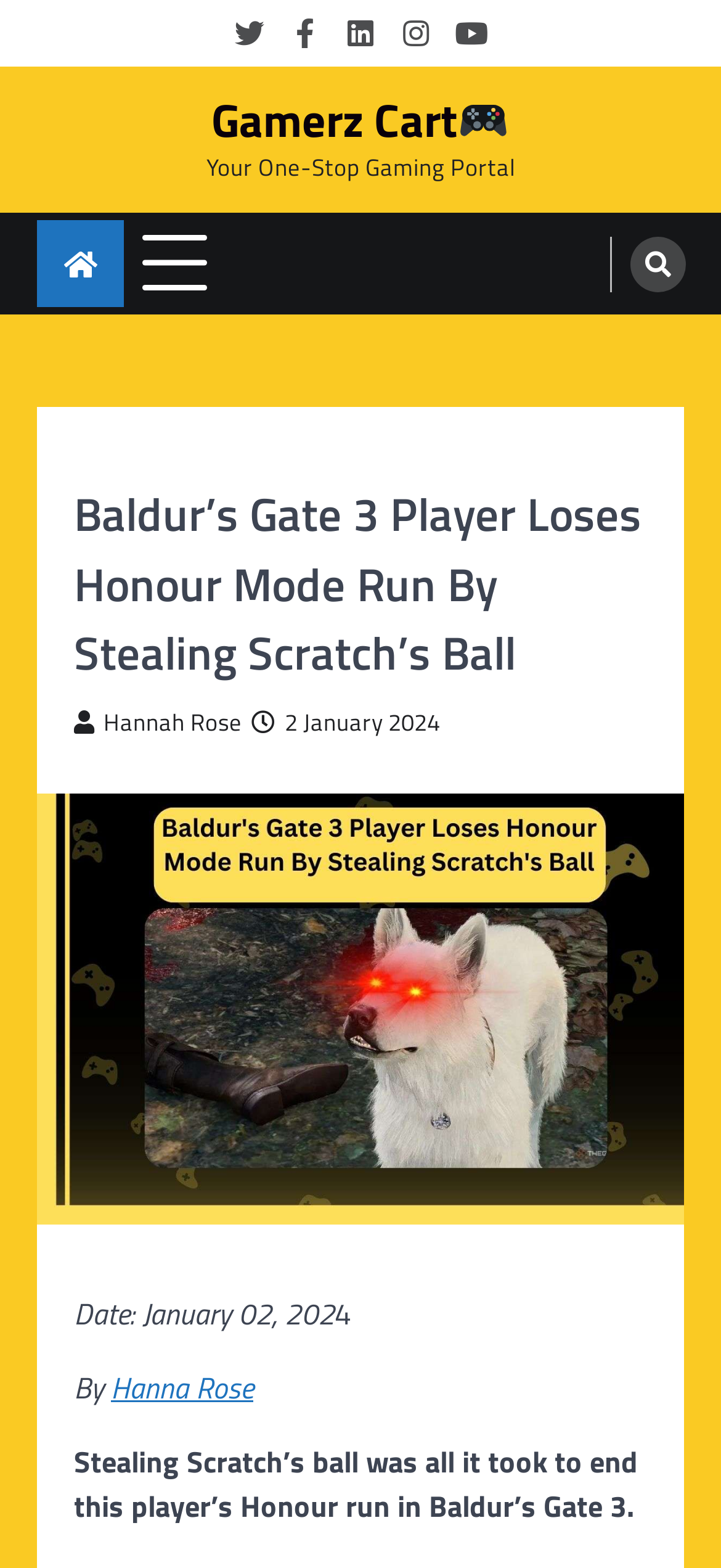Provide the bounding box coordinates of the HTML element described by the text: "2 January 20242 January 2024". The coordinates should be in the format [left, top, right, bottom] with values between 0 and 1.

[0.349, 0.449, 0.61, 0.471]